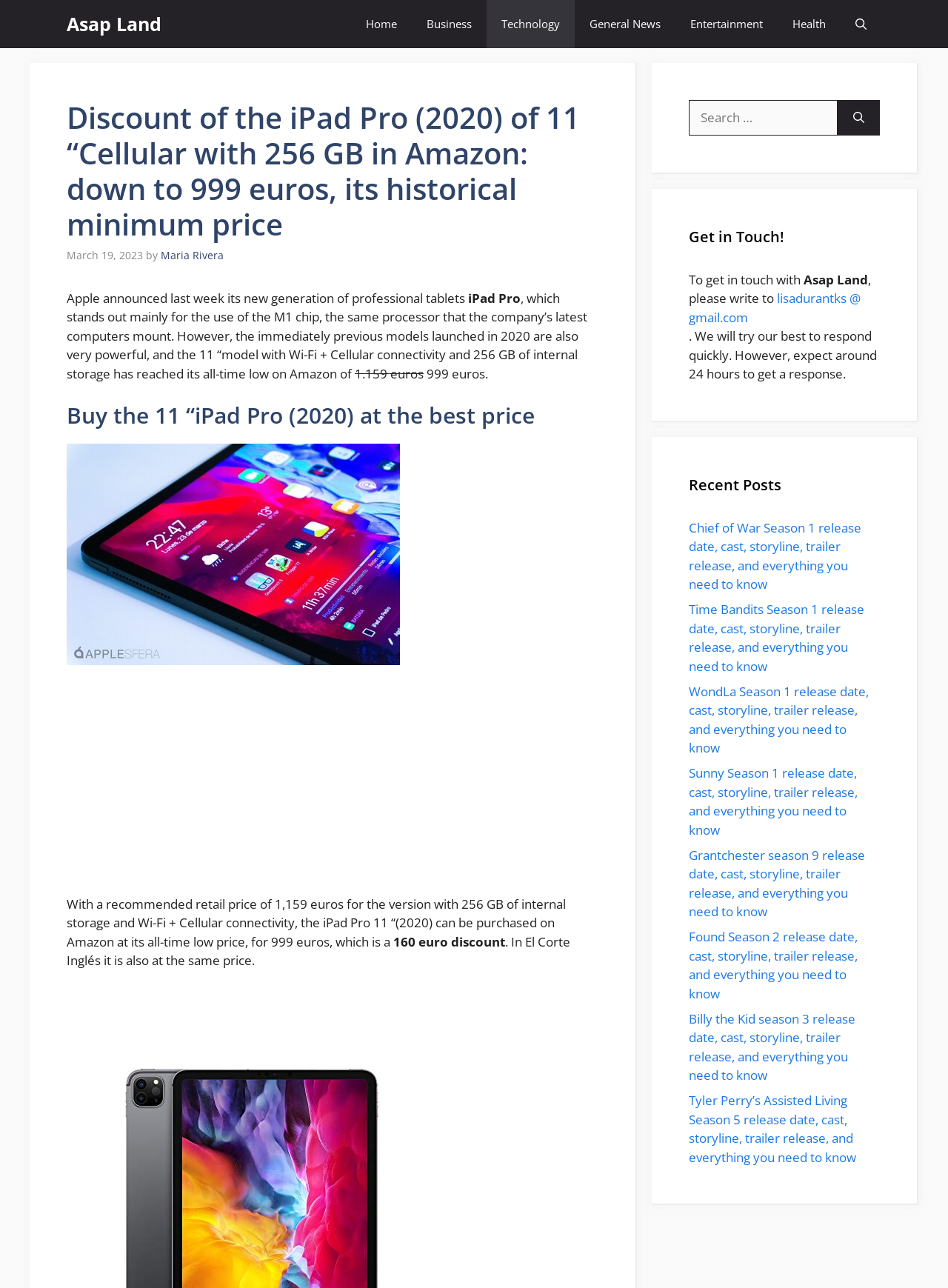Find the bounding box coordinates for the area that should be clicked to accomplish the instruction: "Get in touch with Asap Land".

[0.848, 0.21, 0.916, 0.223]